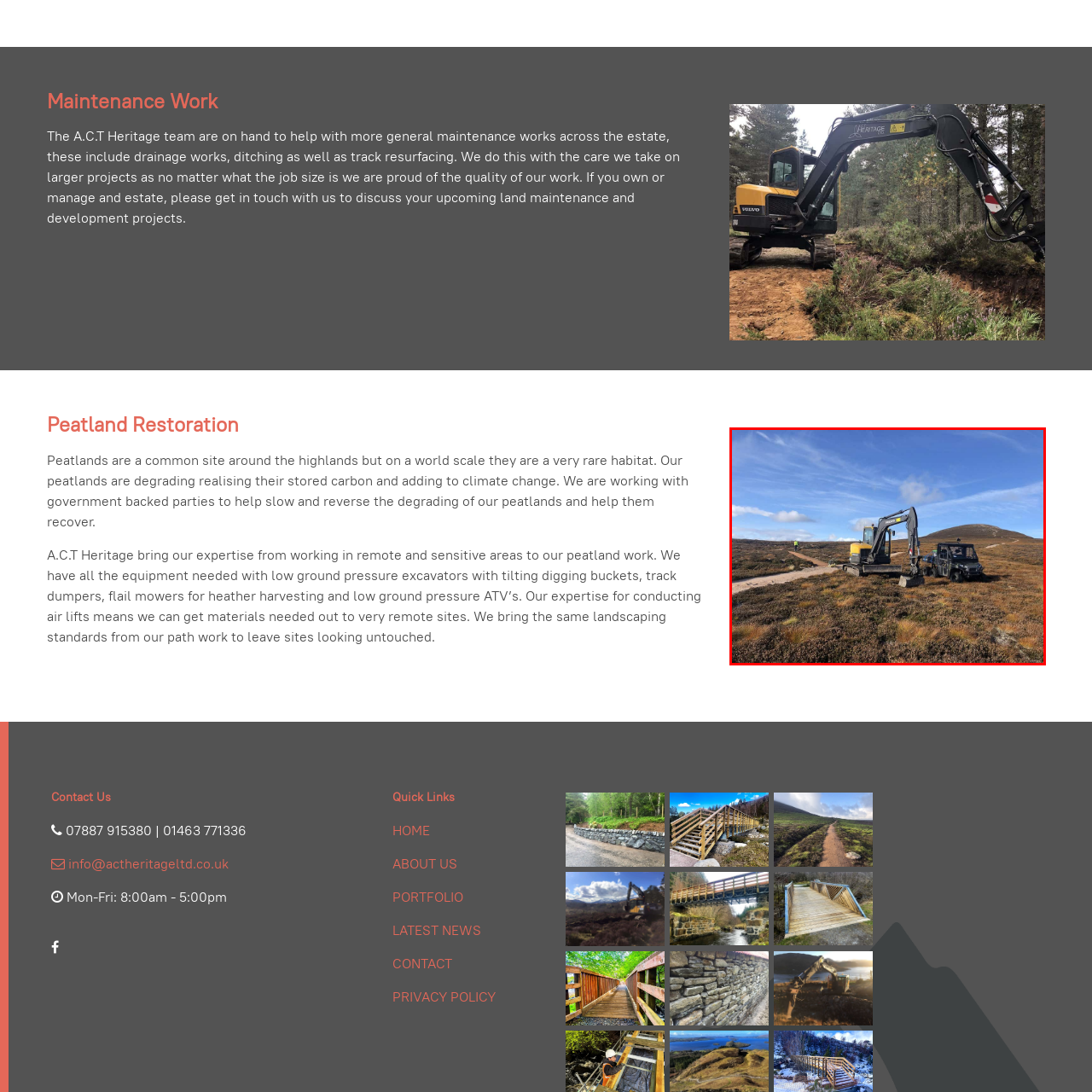Focus on the image surrounded by the red bounding box, please answer the following question using a single word or phrase: What is the weather like?

Clear